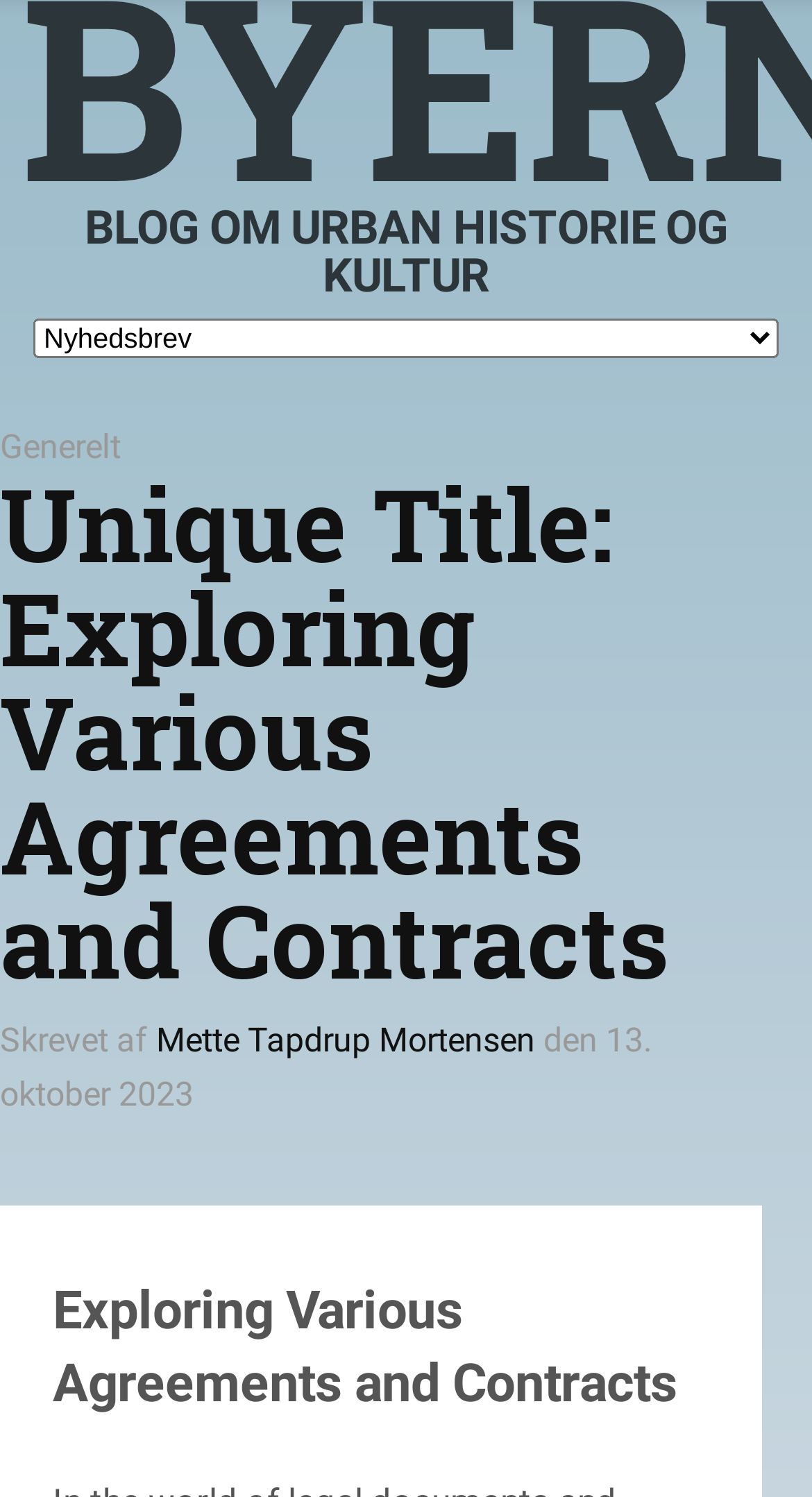What is the category of the blog post?
Using the image as a reference, answer the question in detail.

I found the category of the blog post by looking at the link element with the text 'Generelt' which is located in the combobox element, indicating that it is the category of the blog post.